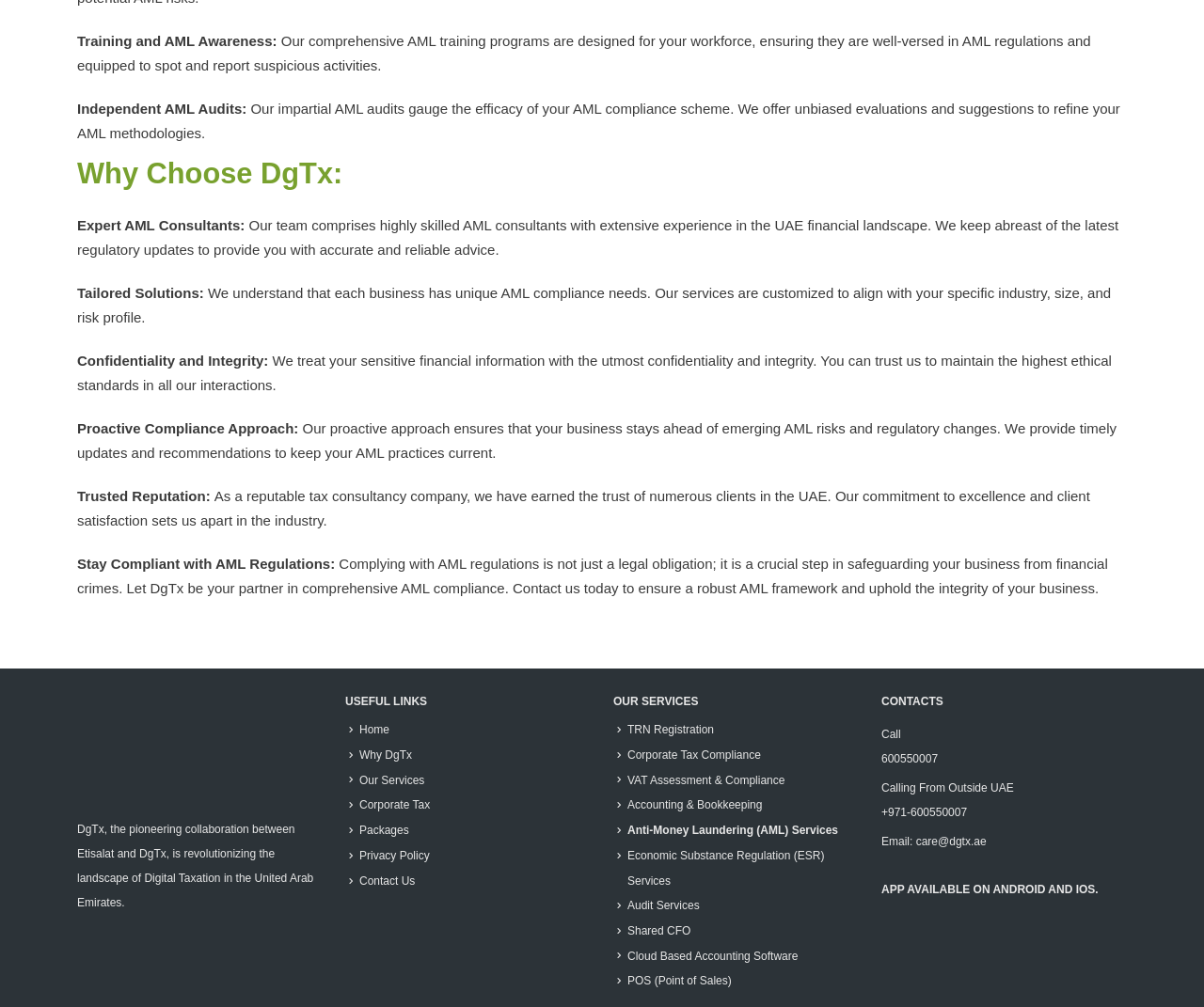Respond concisely with one word or phrase to the following query:
How can one contact DgTx?

Call 600550007 or email care@dgtx.ae